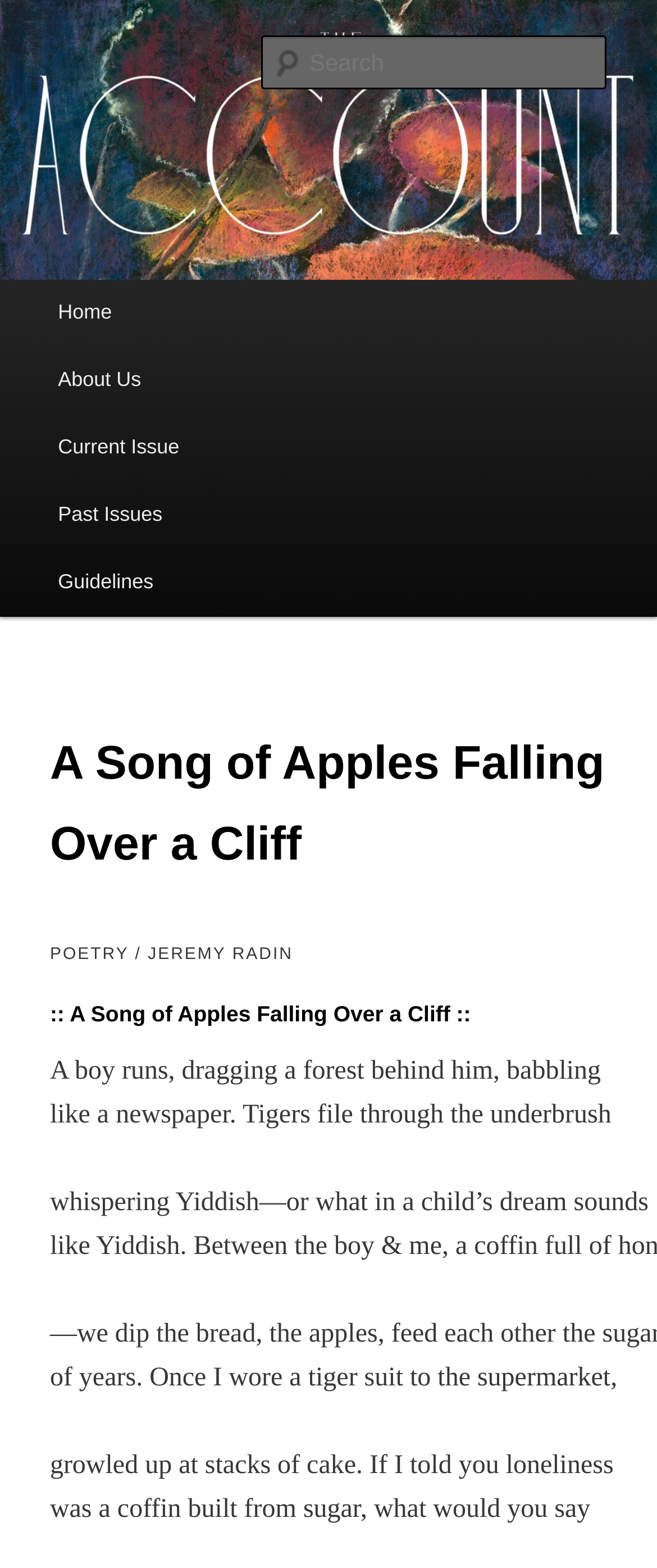Provide the bounding box coordinates of the area you need to click to execute the following instruction: "read the poem A Song of Apples Falling Over a Cliff".

[0.076, 0.445, 0.924, 0.573]